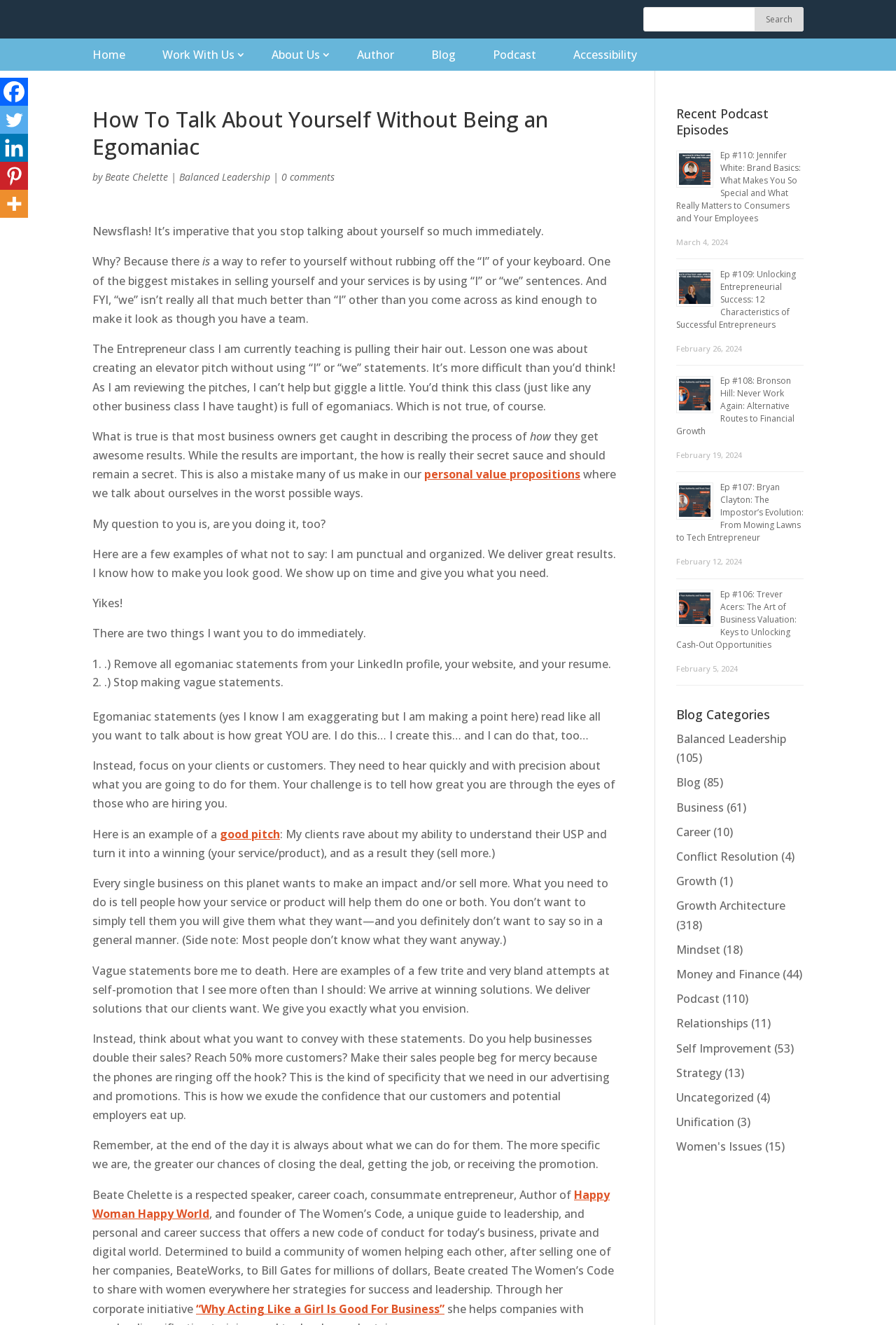Given the element description "Happy Woman Happy World", identify the bounding box of the corresponding UI element.

[0.103, 0.896, 0.68, 0.922]